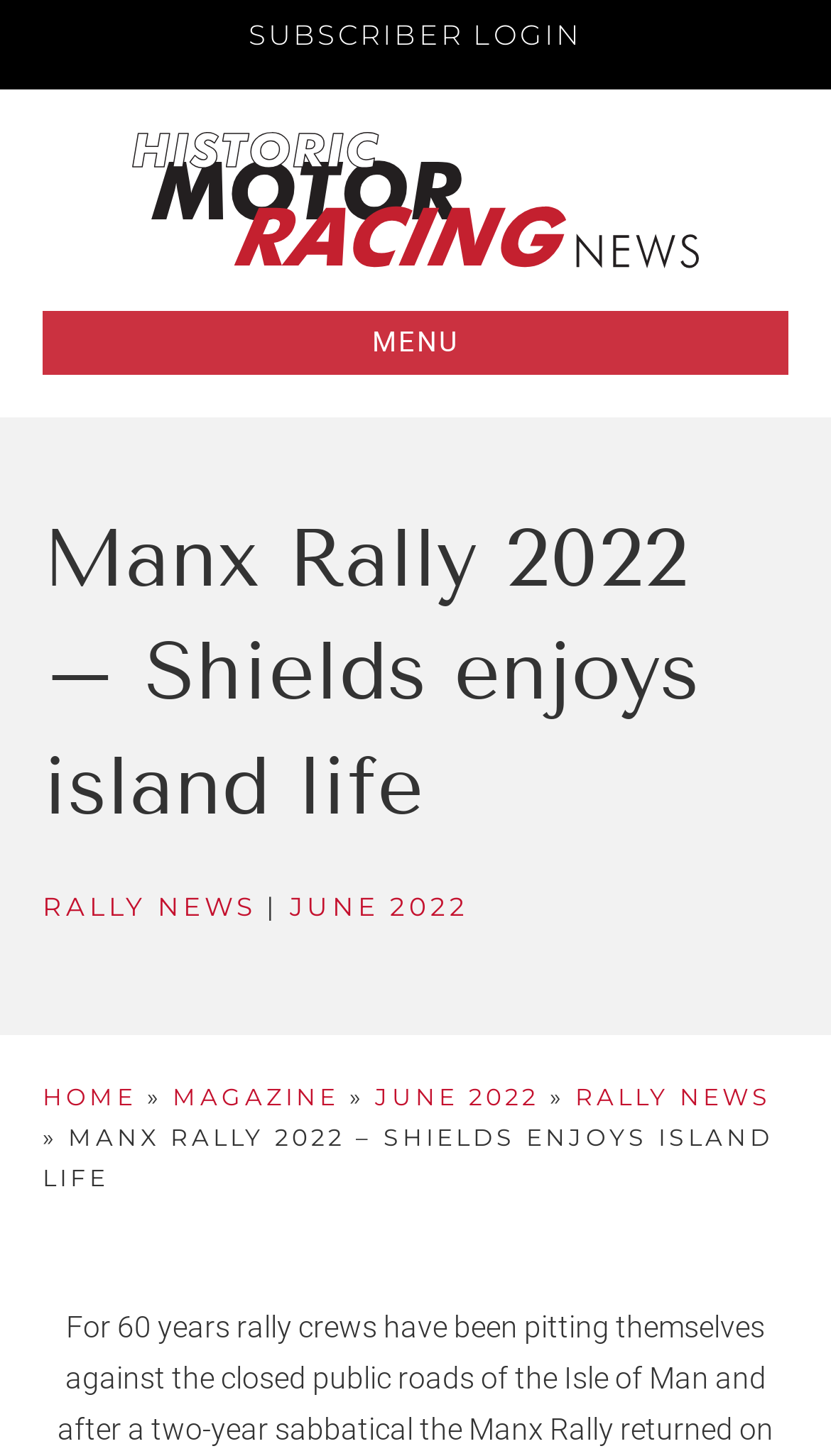What is the name of the rally event?
Can you provide an in-depth and detailed response to the question?

I found the answer by looking at the heading element on the webpage, which says 'Manx Rally 2022 – Shields enjoys island life'. The name of the rally event is 'Manx Rally 2022'.